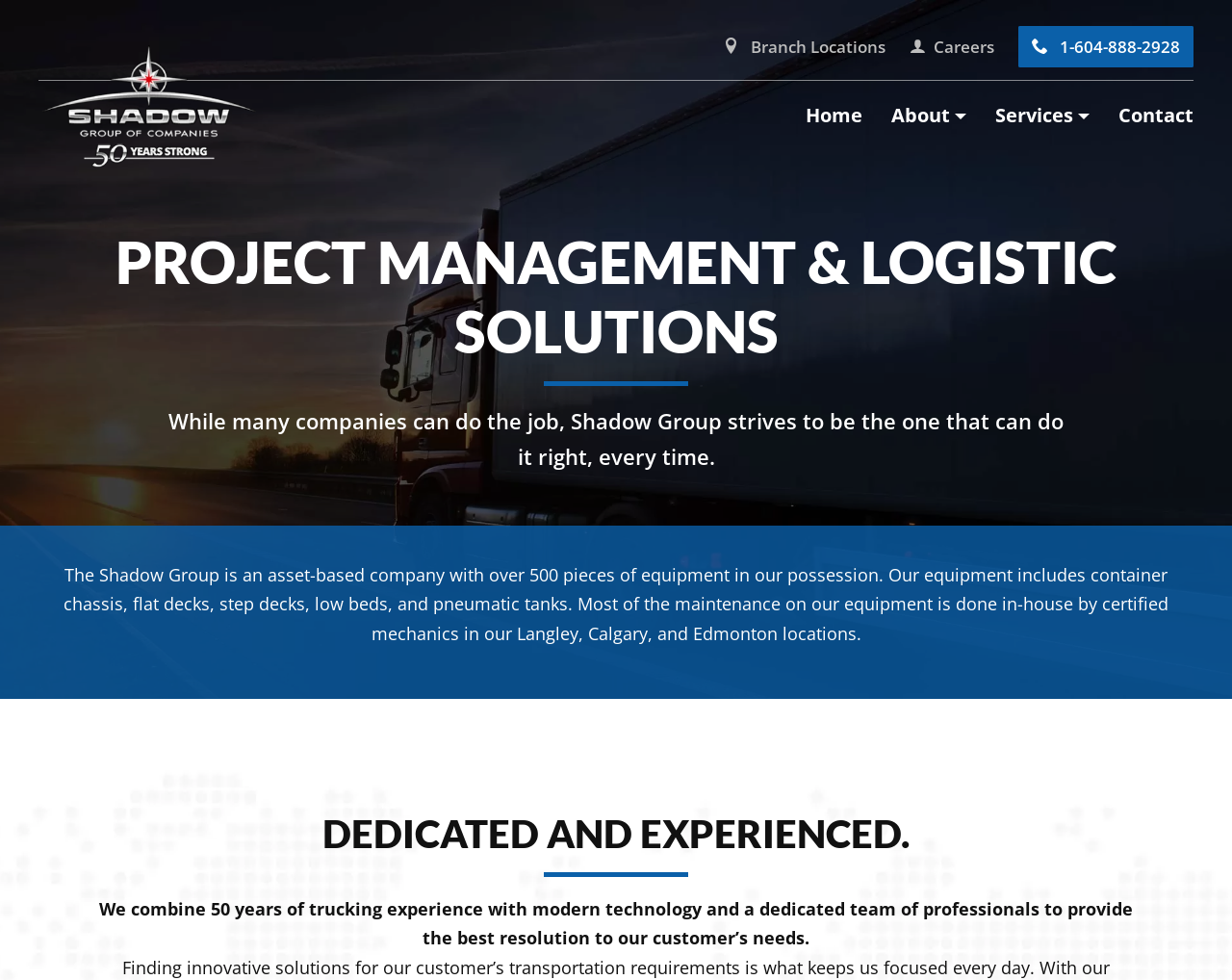Pinpoint the bounding box coordinates of the area that should be clicked to complete the following instruction: "Learn more about About". The coordinates must be given as four float numbers between 0 and 1, i.e., [left, top, right, bottom].

[0.723, 0.1, 0.784, 0.138]